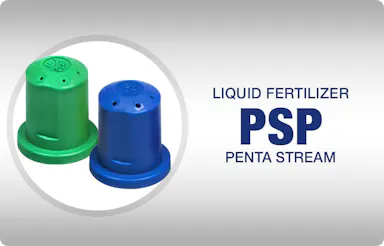Describe all the elements in the image extensively.

The image showcases two spray nozzles designed for liquid fertilizer application, featuring vibrant colors: a green nozzle and a blue nozzle. Both nozzles are depicted prominently against a smooth gradient background that enhances their visibility. Accompanying the nozzles, the text "LIQUID FERTILIZER PSP PENTA STREAM" is displayed in a bold, modern font, indicating their purpose and branding. This visual representation emphasizes the product's functionality and is likely aimed at users in agricultural or gardening sectors who are looking for efficient spraying solutions.